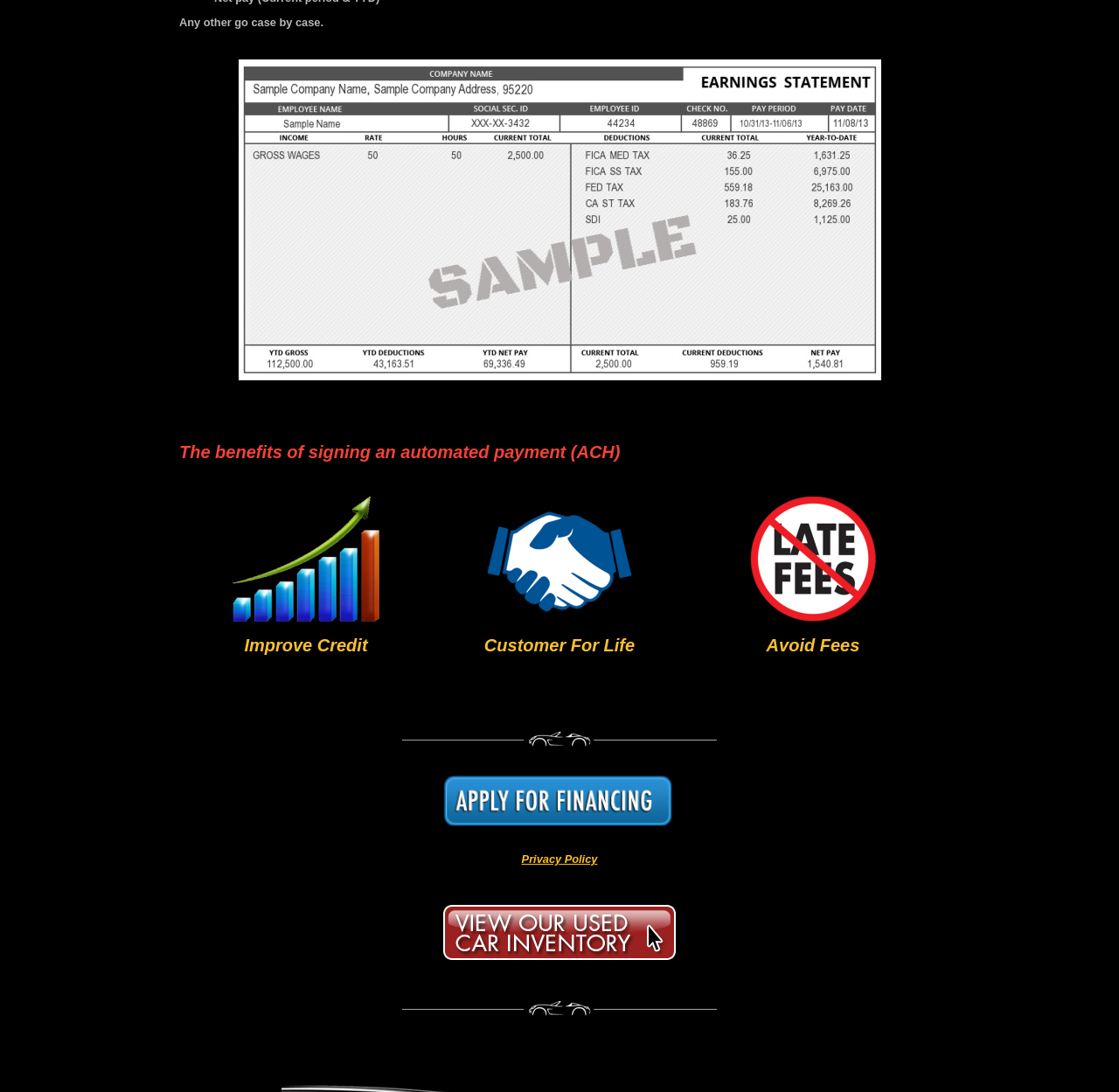Provide a short answer using a single word or phrase for the following question: 
How many links are below the text 'The benefits of signing an automated payment (ACH)'?

3